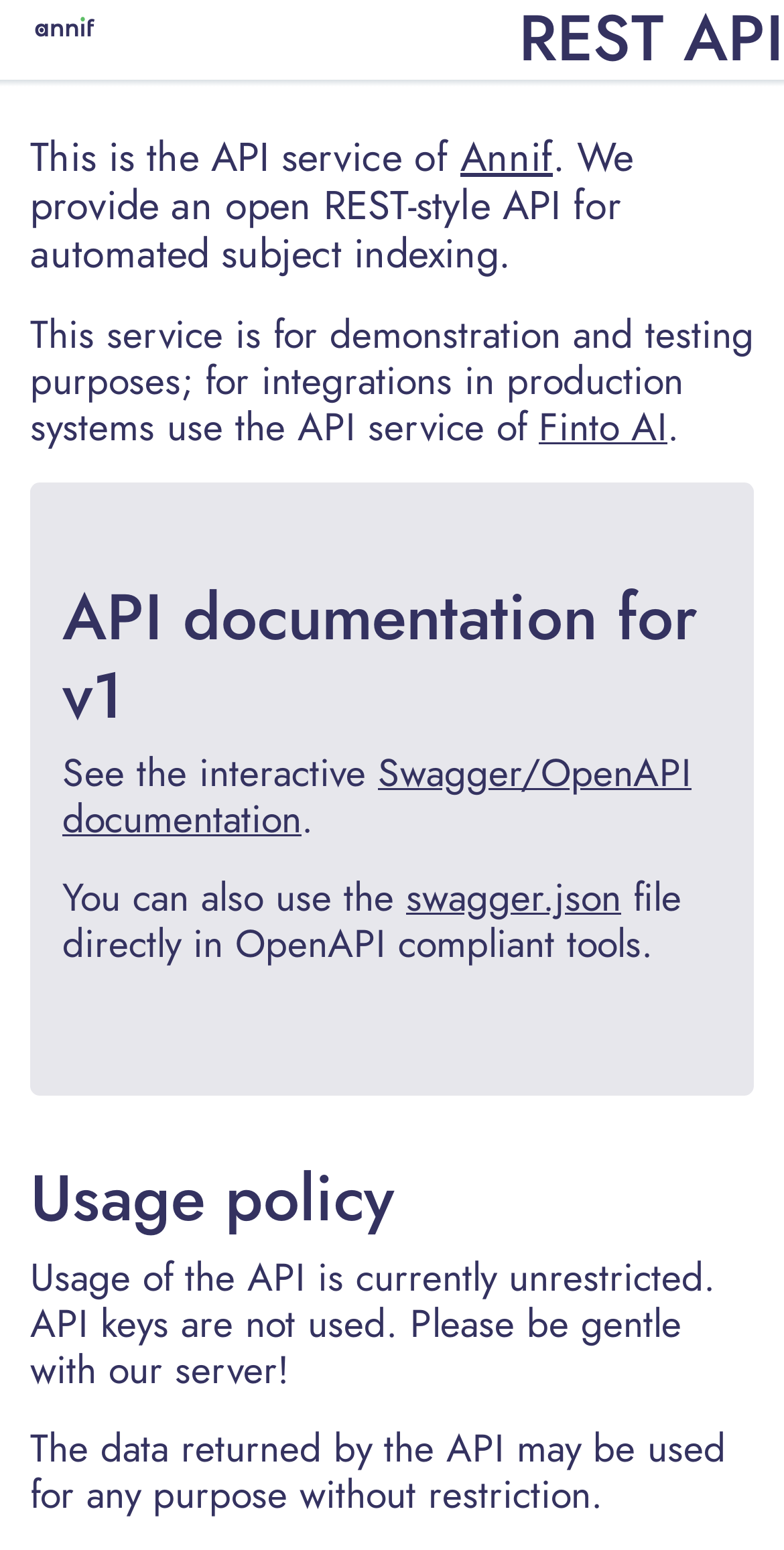Locate the bounding box for the described UI element: "swagger.json". Ensure the coordinates are four float numbers between 0 and 1, formatted as [left, top, right, bottom].

[0.518, 0.561, 0.792, 0.597]